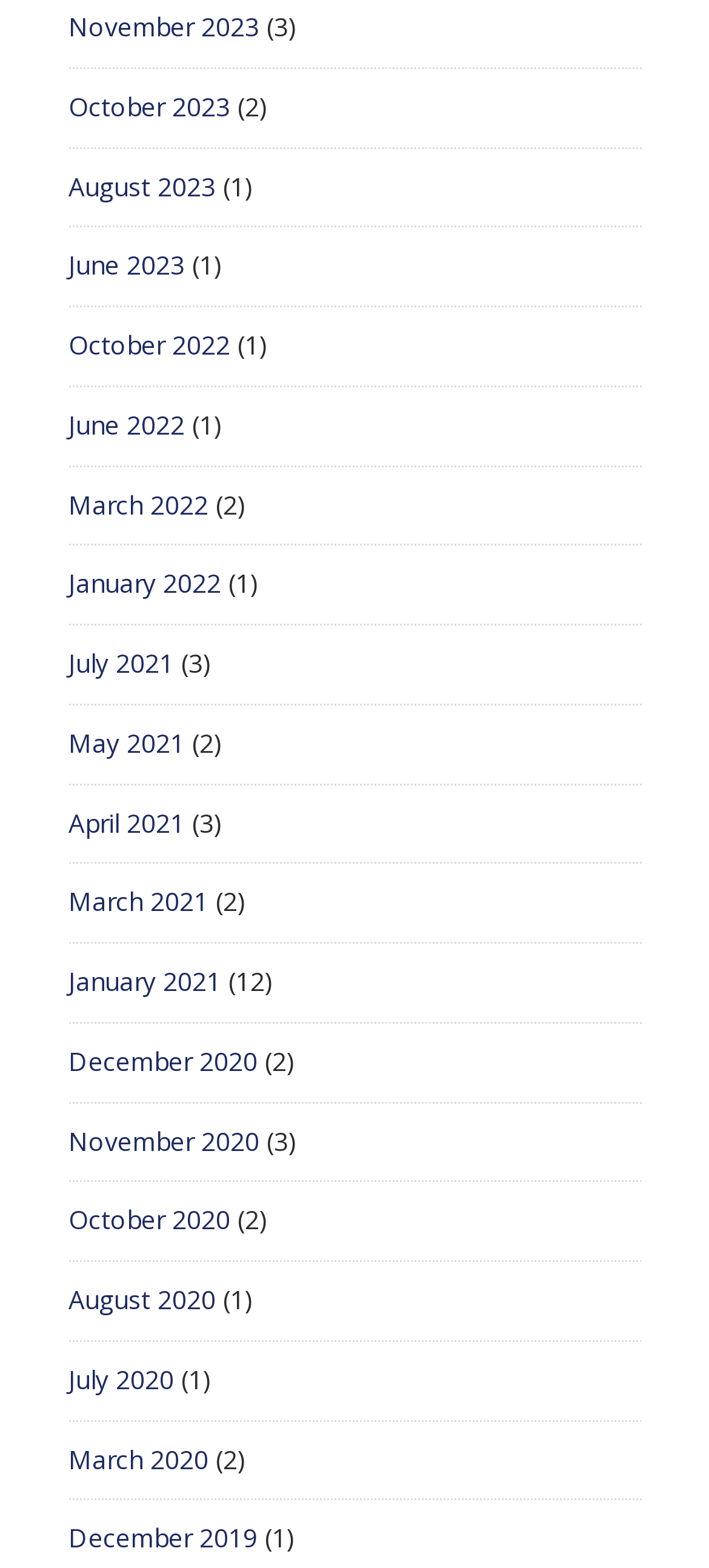Please provide the bounding box coordinates for the element that needs to be clicked to perform the following instruction: "View October 2022". The coordinates should be given as four float numbers between 0 and 1, i.e., [left, top, right, bottom].

[0.096, 0.209, 0.324, 0.231]